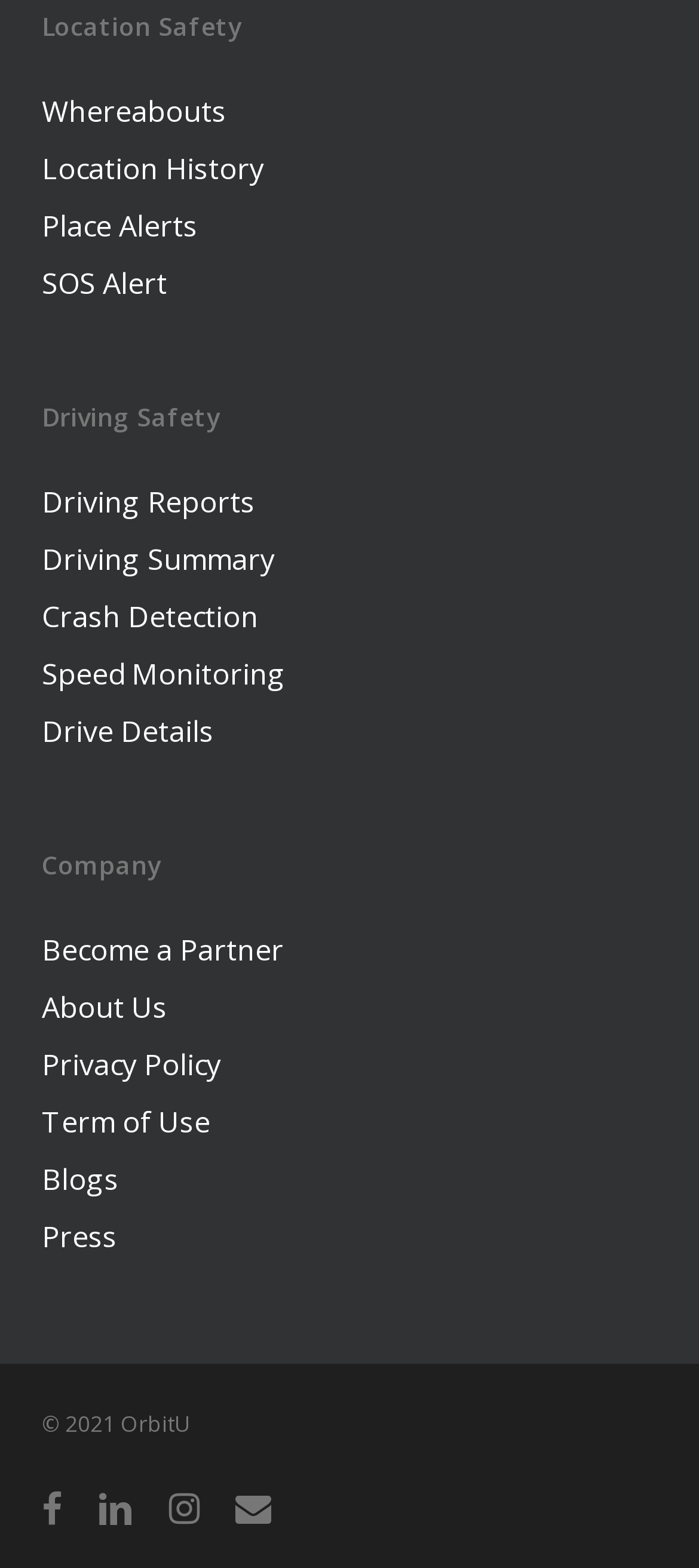Locate the bounding box coordinates of the element's region that should be clicked to carry out the following instruction: "Learn about the company". The coordinates need to be four float numbers between 0 and 1, i.e., [left, top, right, bottom].

[0.06, 0.53, 0.94, 0.573]